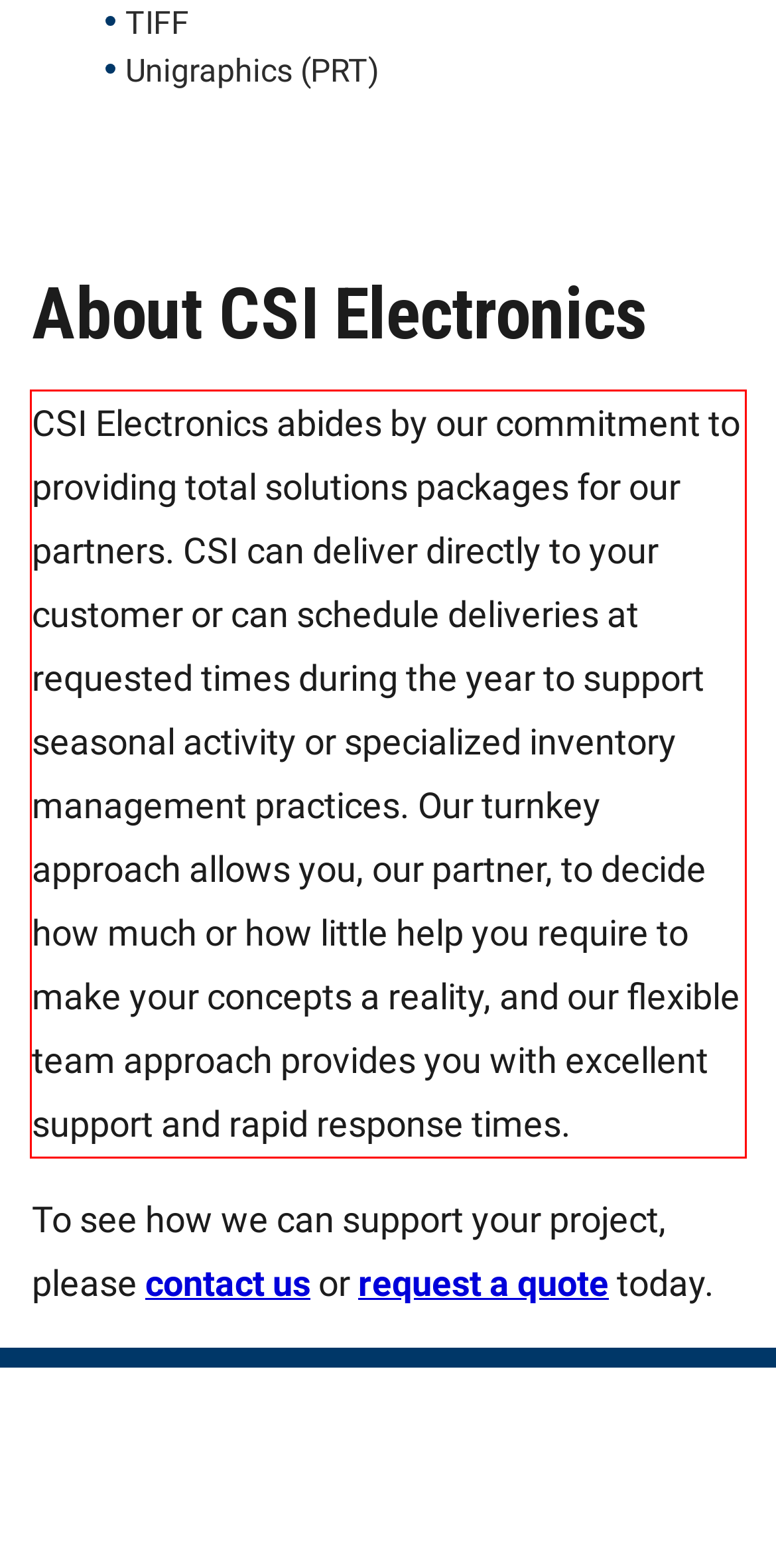Extract and provide the text found inside the red rectangle in the screenshot of the webpage.

CSI Electronics abides by our commitment to providing total solutions packages for our partners. CSI can deliver directly to your customer or can schedule deliveries at requested times during the year to support seasonal activity or specialized inventory management practices. Our turnkey approach allows you, our partner, to decide how much or how little help you require to make your concepts a reality, and our flexible team approach provides you with excellent support and rapid response times.